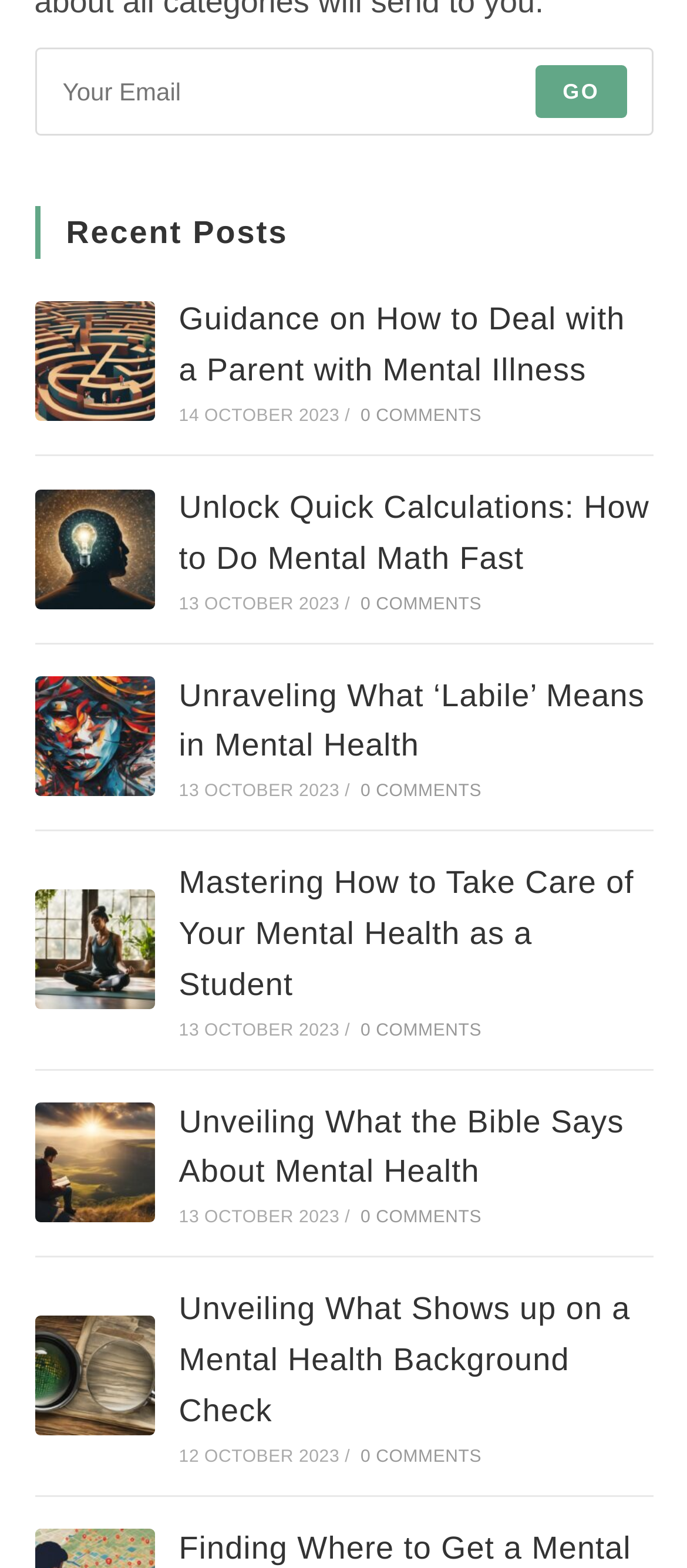Show the bounding box coordinates of the region that should be clicked to follow the instruction: "Check comments on 'Unveiling What the Bible Says About Mental Health'."

[0.525, 0.771, 0.701, 0.783]